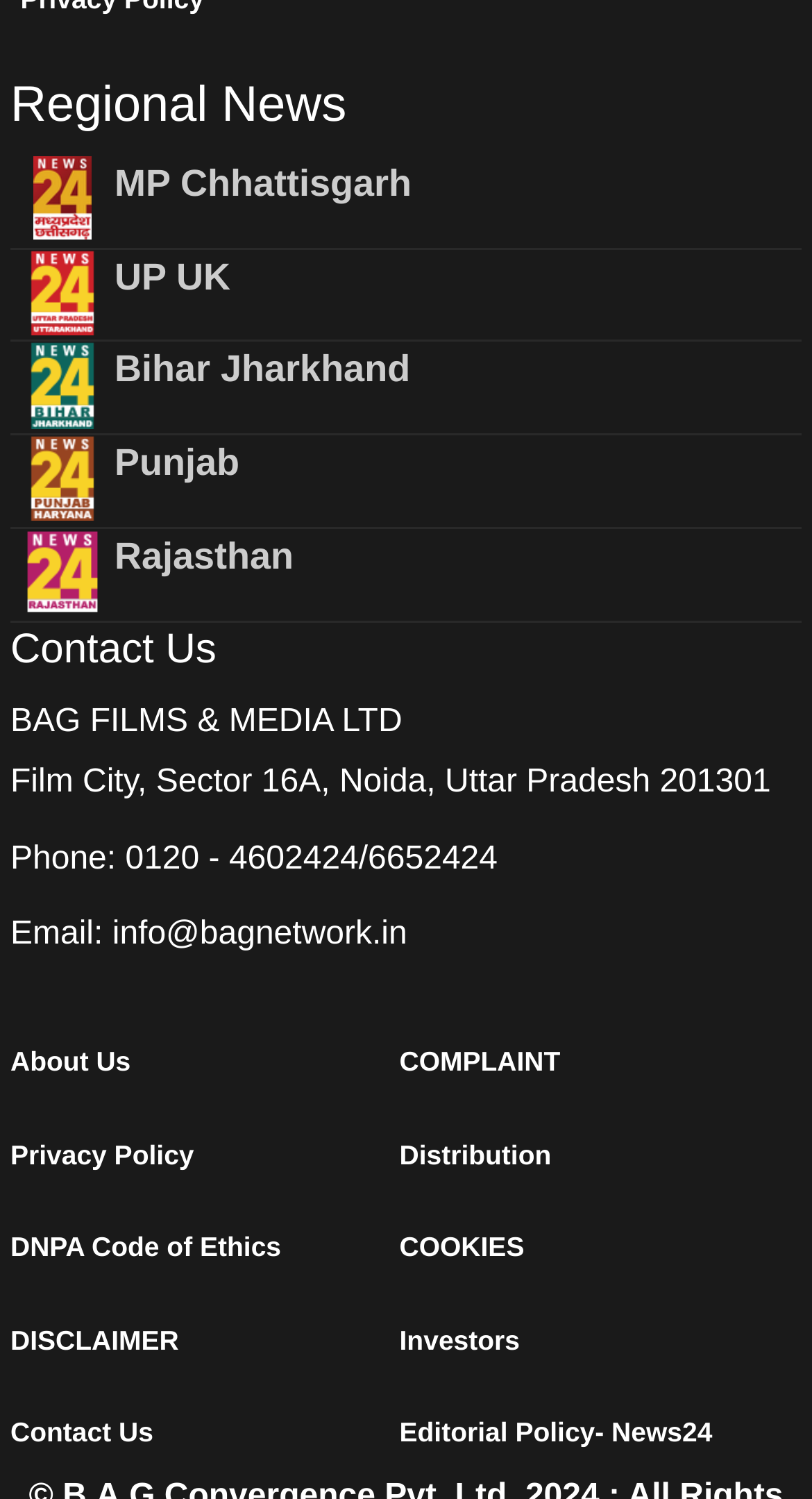Can you identify the bounding box coordinates of the clickable region needed to carry out this instruction: 'Call 0120 - 4602424/6652424'? The coordinates should be four float numbers within the range of 0 to 1, stated as [left, top, right, bottom].

[0.154, 0.561, 0.613, 0.585]